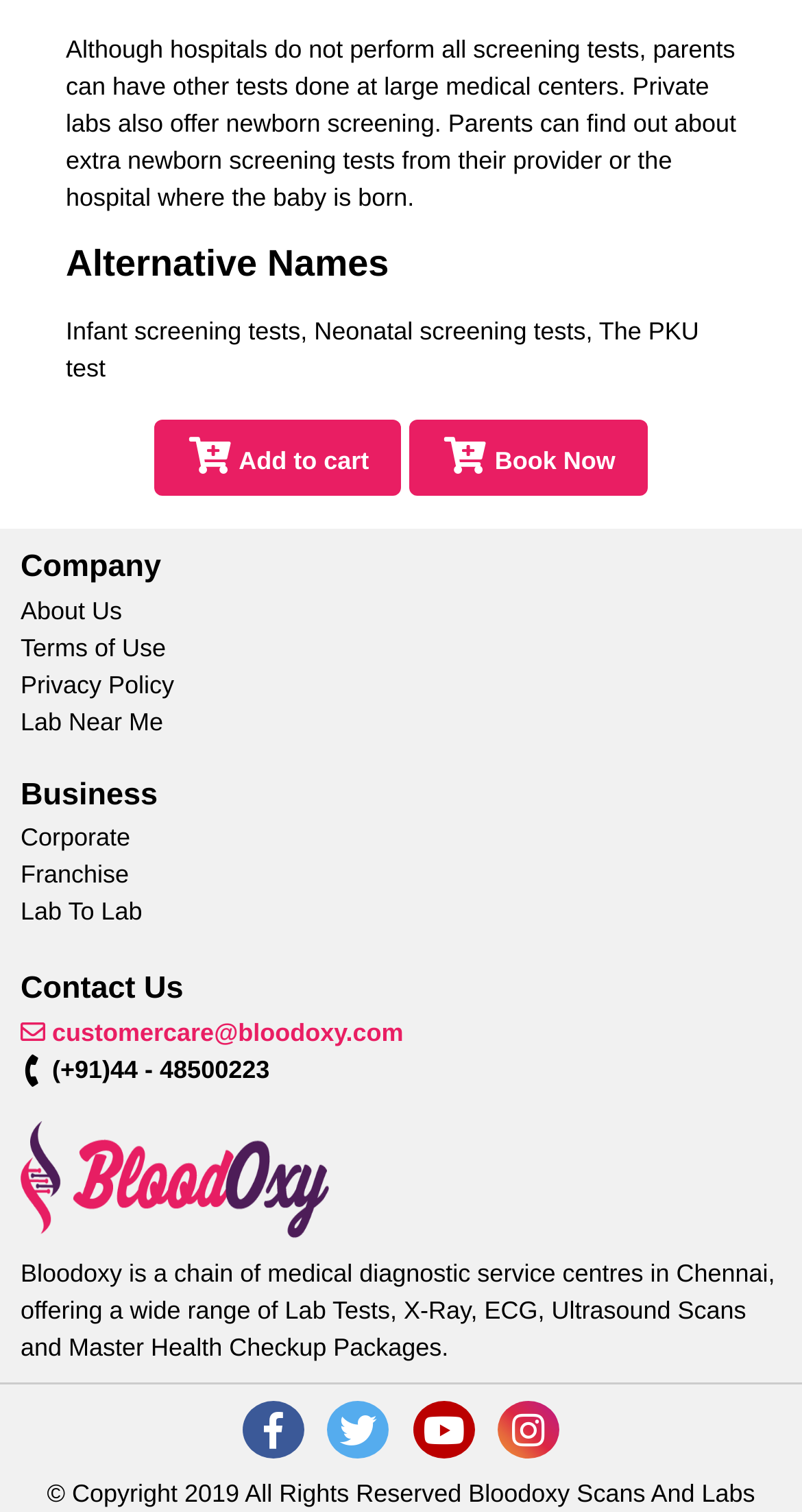Determine the bounding box for the described UI element: "placeholder="Search articles"".

None